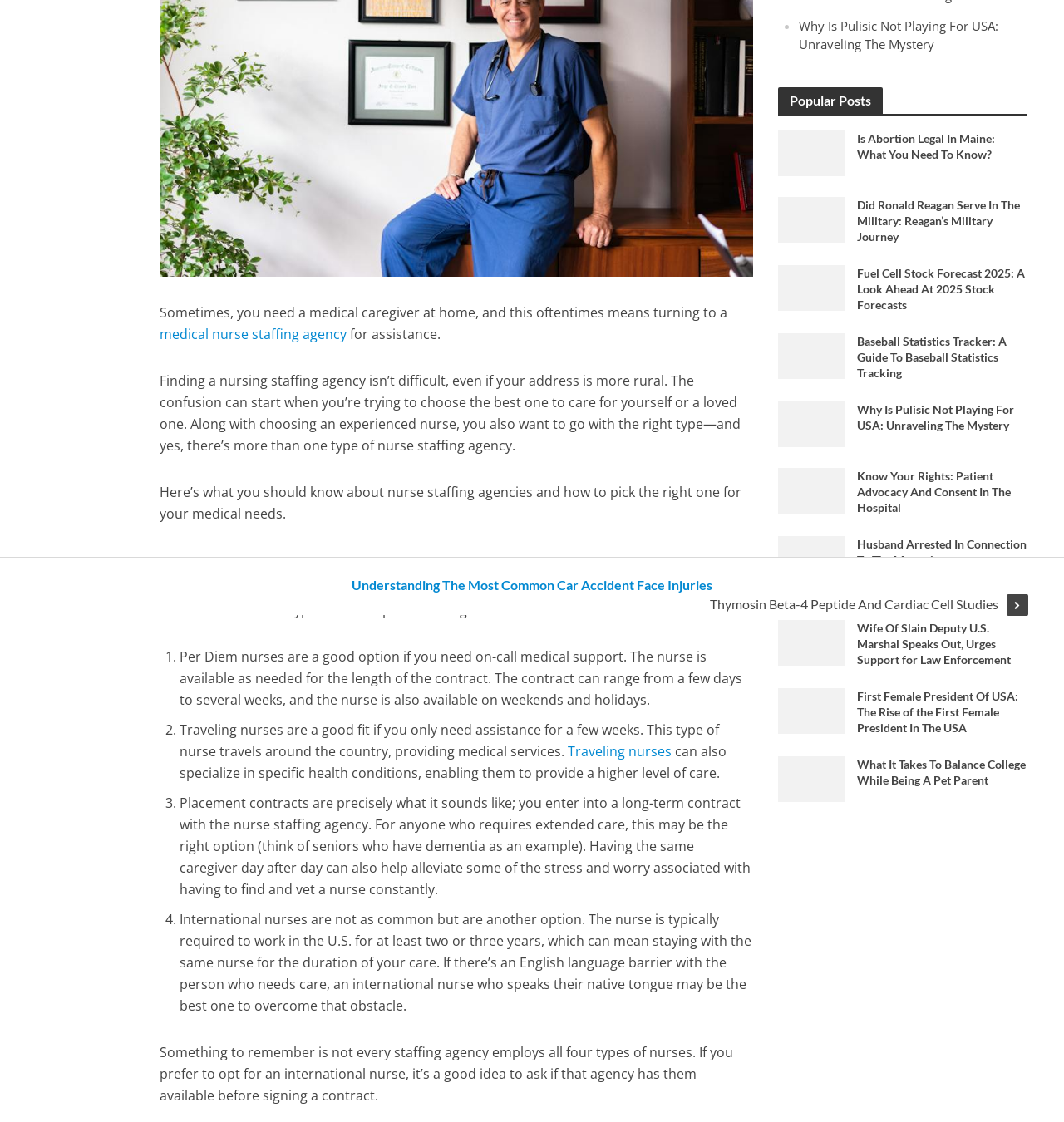Extract the bounding box of the UI element described as: "Traveling nurses".

[0.534, 0.661, 0.631, 0.681]